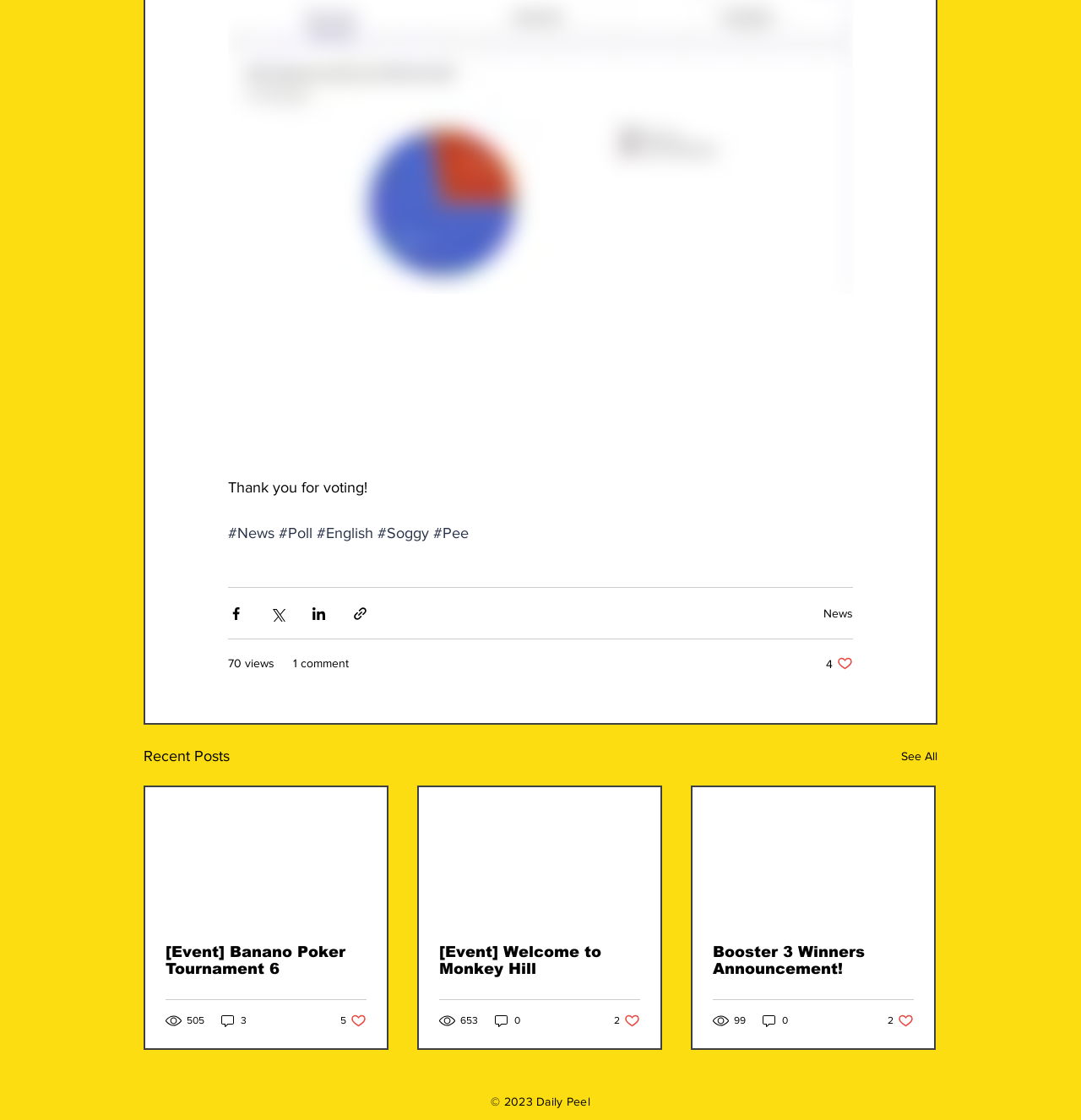Please find the bounding box coordinates of the section that needs to be clicked to achieve this instruction: "Click on the 'Booster 3 Winners Announcement!' link".

[0.659, 0.842, 0.845, 0.873]